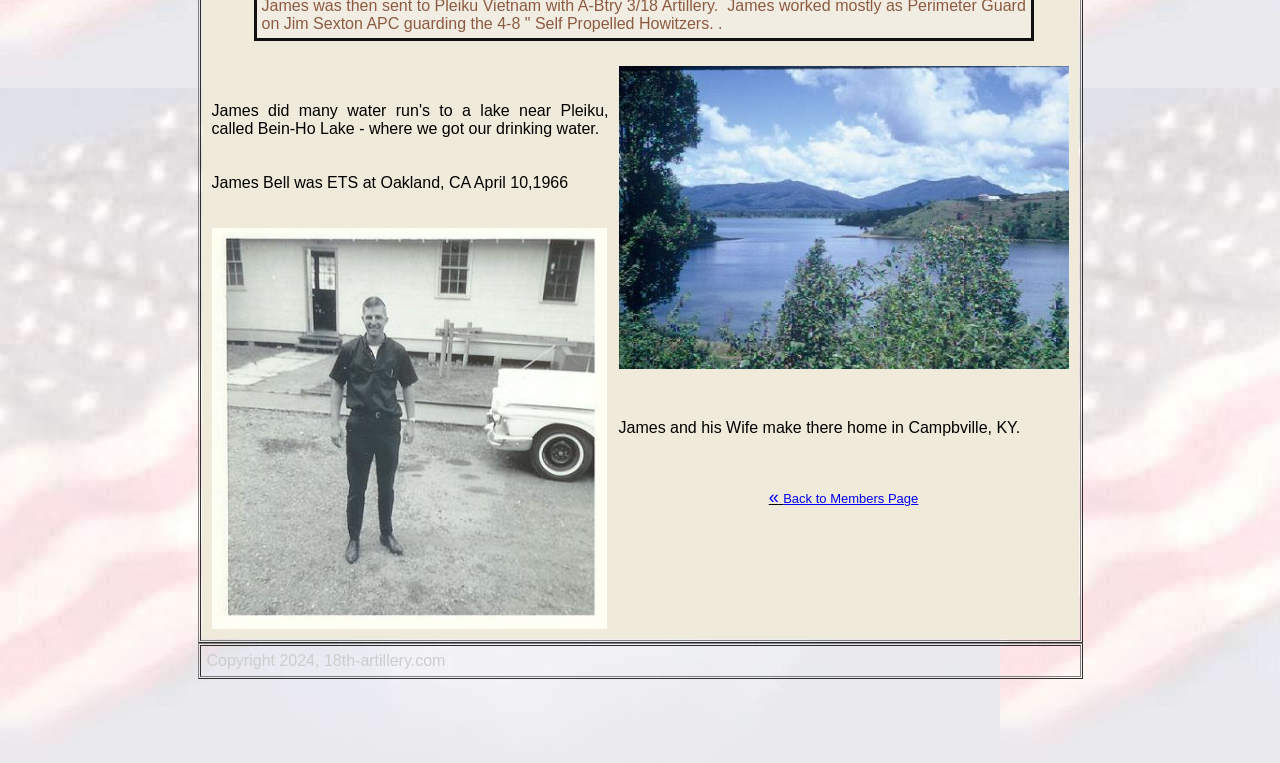Respond with a single word or phrase for the following question: 
What is the copyright year?

2024